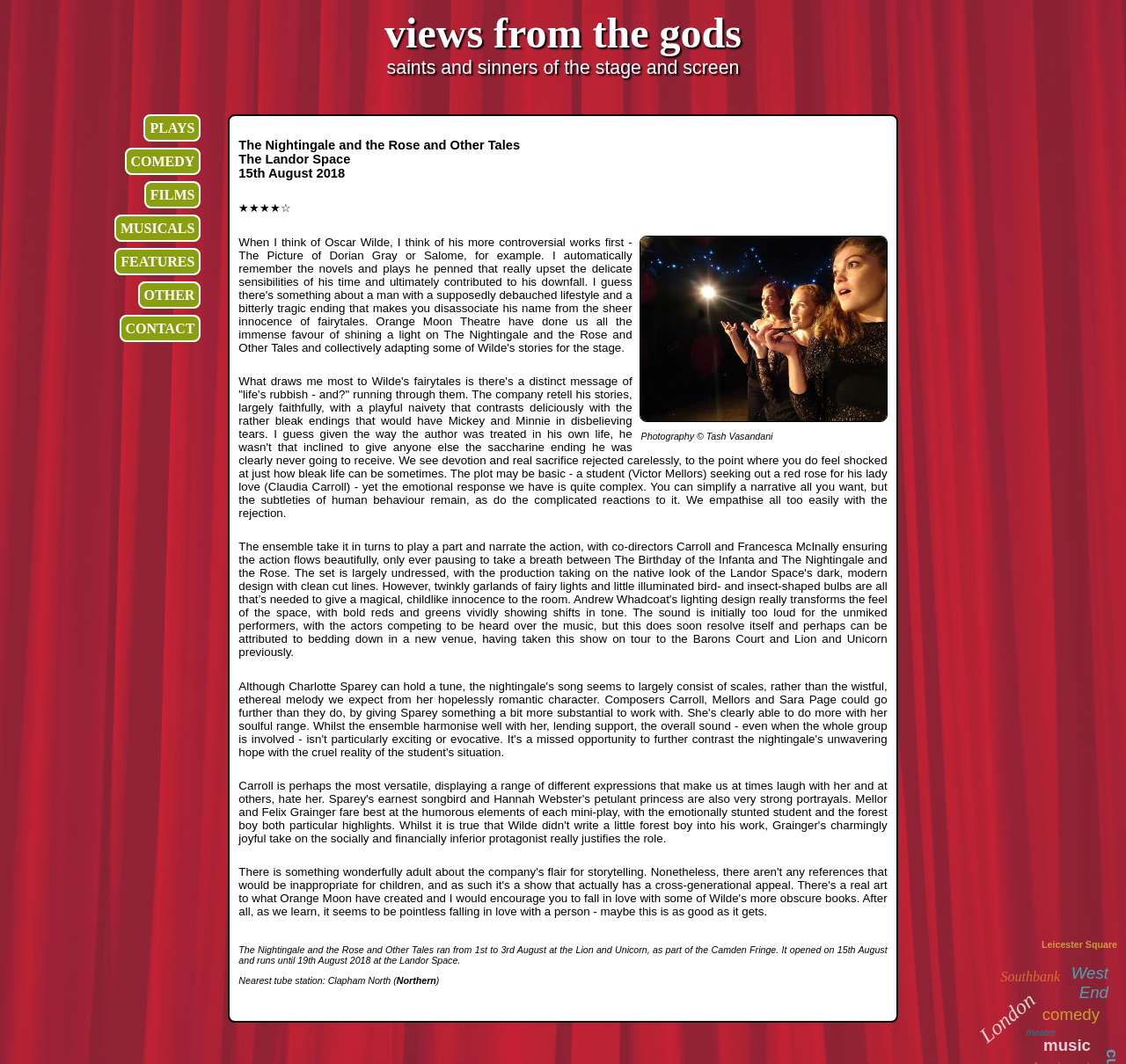Provide the bounding box coordinates of the HTML element this sentence describes: "views from the gods". The bounding box coordinates consist of four float numbers between 0 and 1, i.e., [left, top, right, bottom].

[0.341, 0.001, 0.658, 0.053]